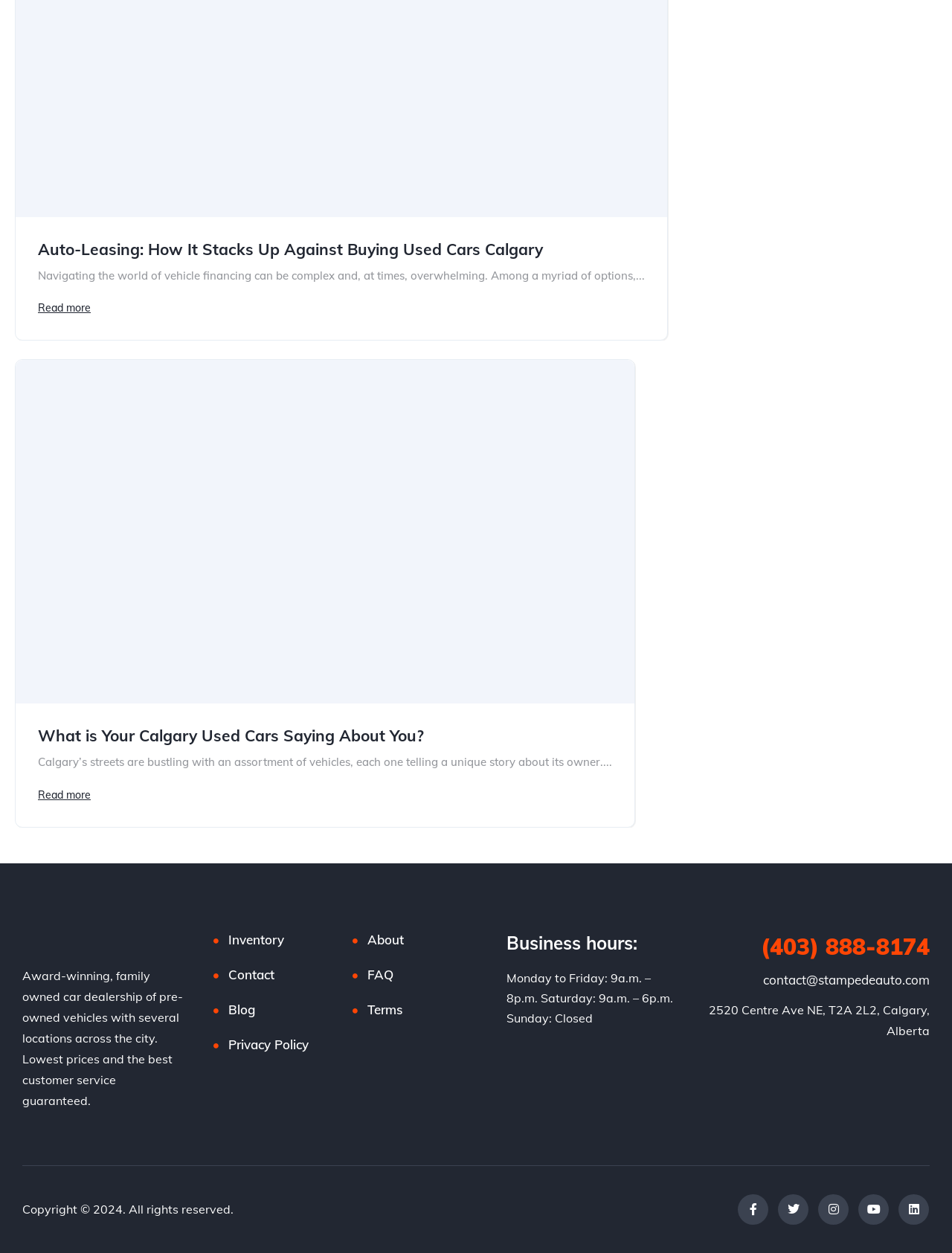Please provide a detailed answer to the question below by examining the image:
How many links are there in the navigation menu?

The navigation menu is located at the top of the webpage and contains links to 'Inventory', 'About', 'Contact', 'FAQ', 'Blog', 'Terms', and 'Privacy Policy'. There are 7 links in total.